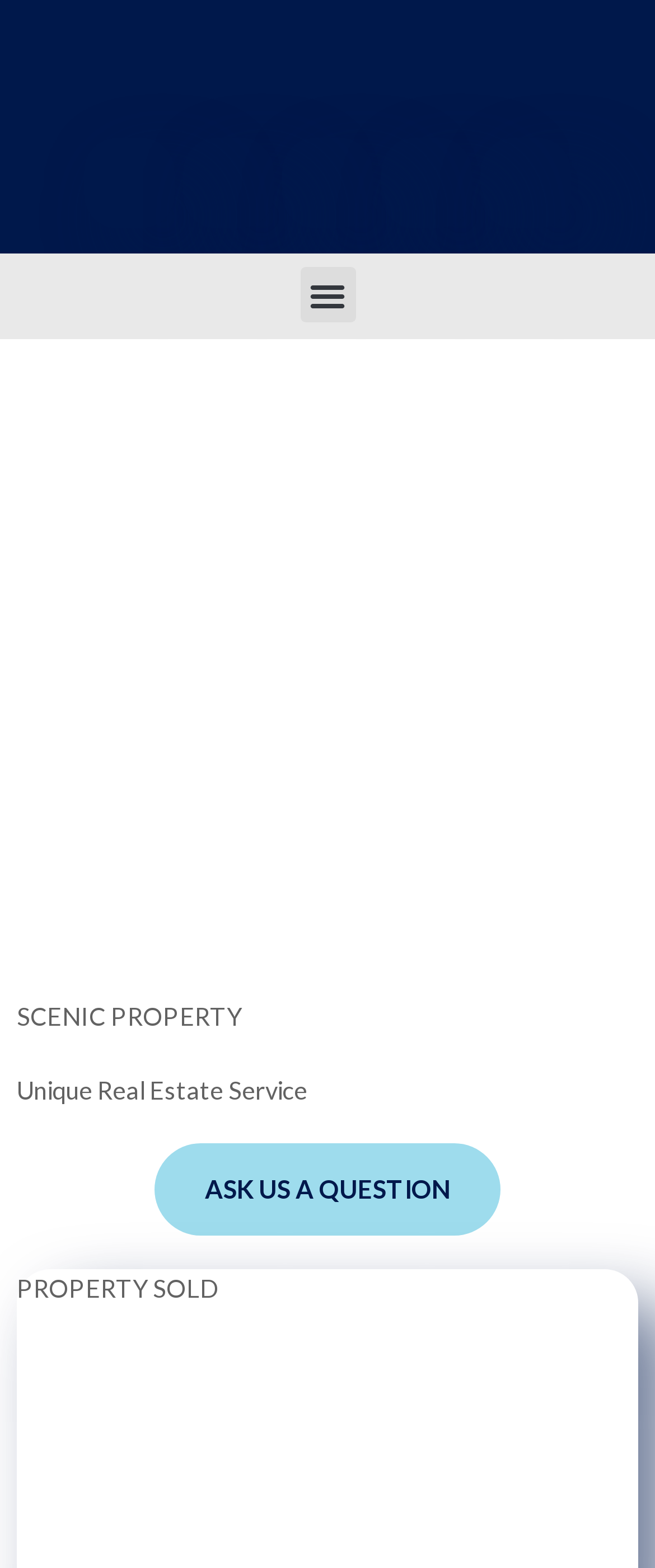What is the name of the real estate service?
Please respond to the question thoroughly and include all relevant details.

The webpage has a static text 'Unique Real Estate Service' which is the name of the real estate service.